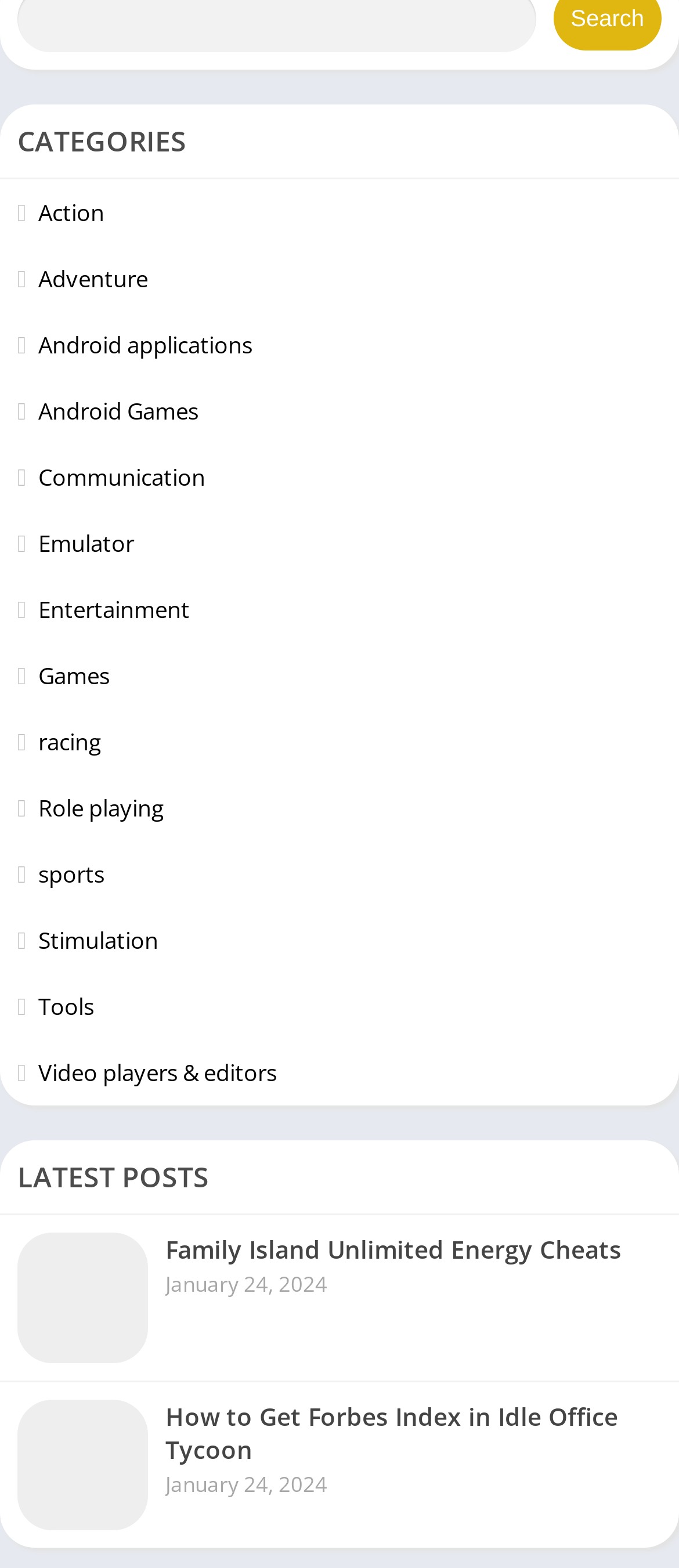Pinpoint the bounding box coordinates of the element you need to click to execute the following instruction: "View latest post about Family Island Unlimited Energy Cheats". The bounding box should be represented by four float numbers between 0 and 1, in the format [left, top, right, bottom].

[0.0, 0.774, 1.0, 0.881]